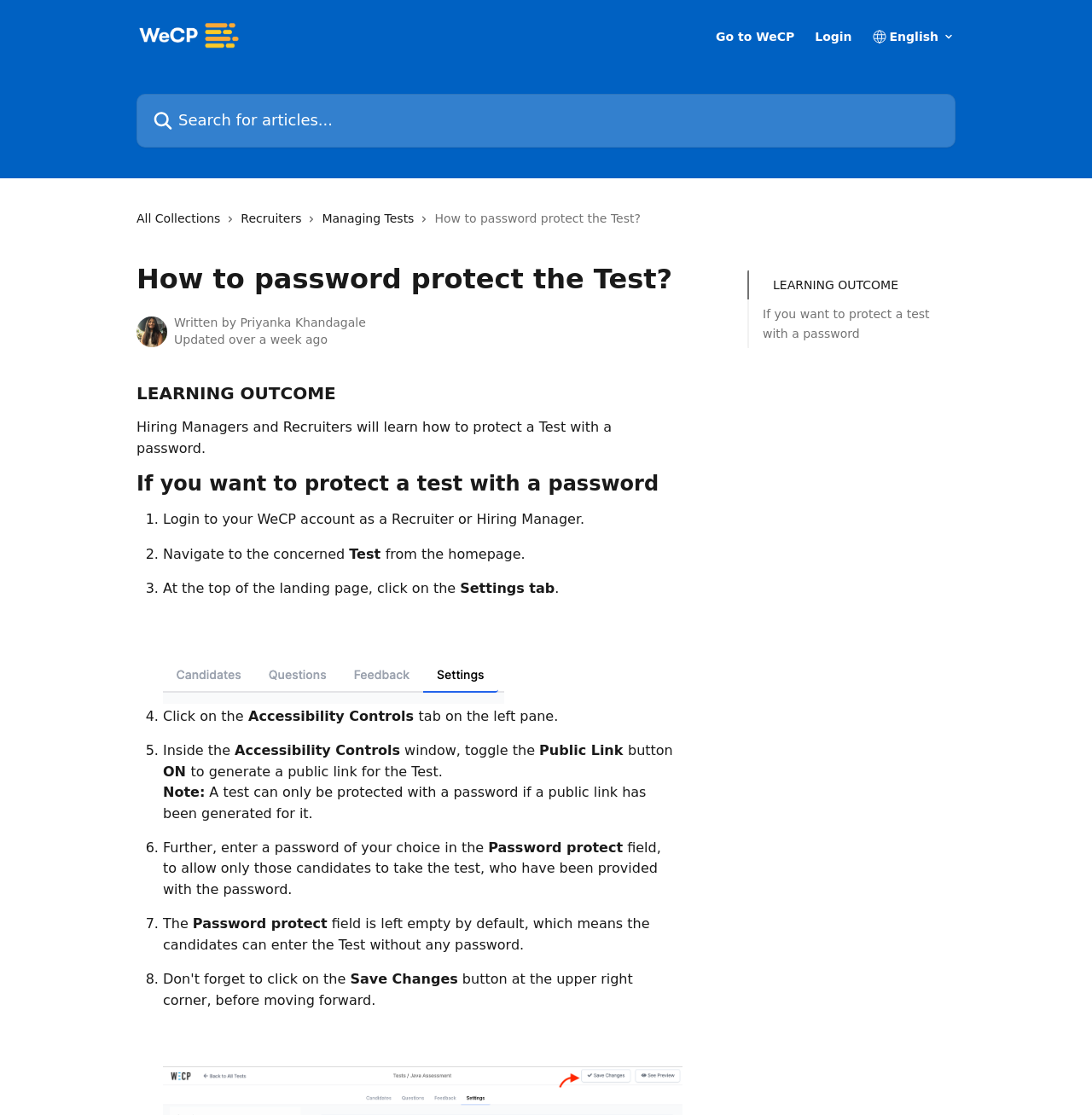Given the element description parent_node: Website name="url", identify the bounding box coordinates for the UI element on the webpage screenshot. The format should be (top-left x, top-left y, bottom-right x, bottom-right y), with values between 0 and 1.

None